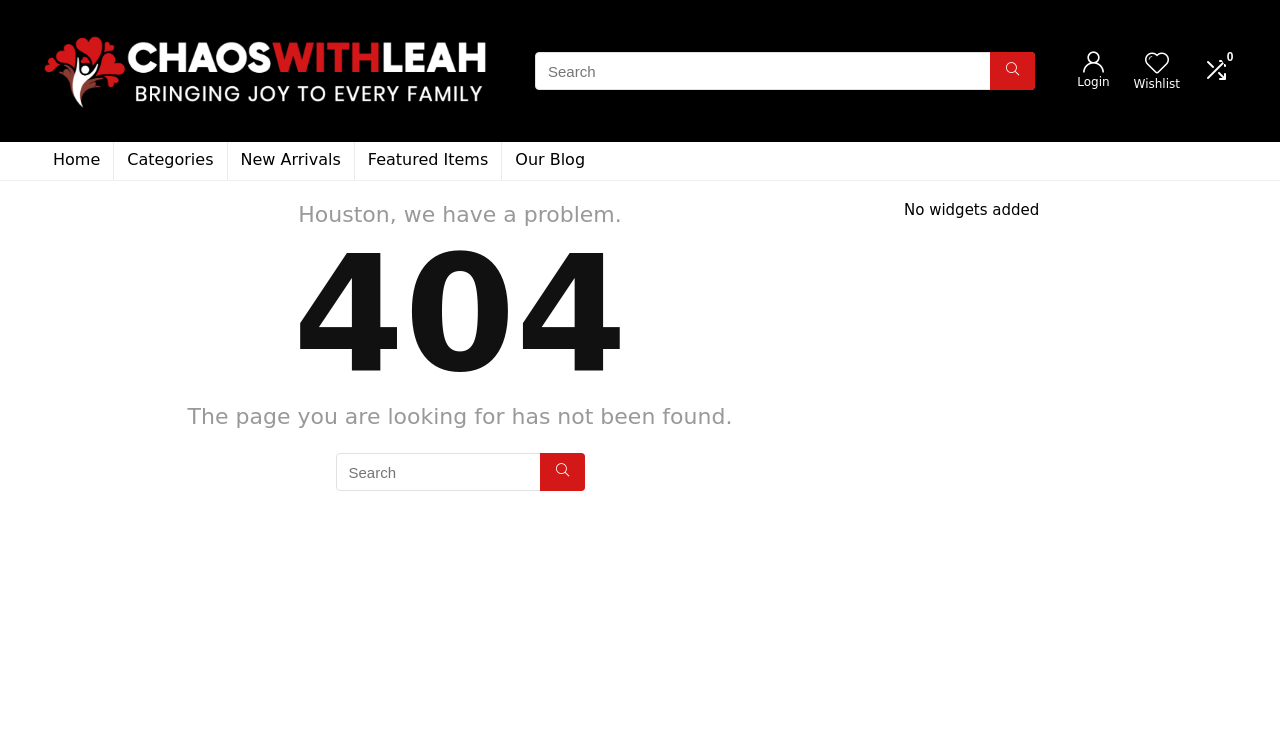What is the purpose of the button at [0.774, 0.07, 0.809, 0.121]?
Using the picture, provide a one-word or short phrase answer.

Search